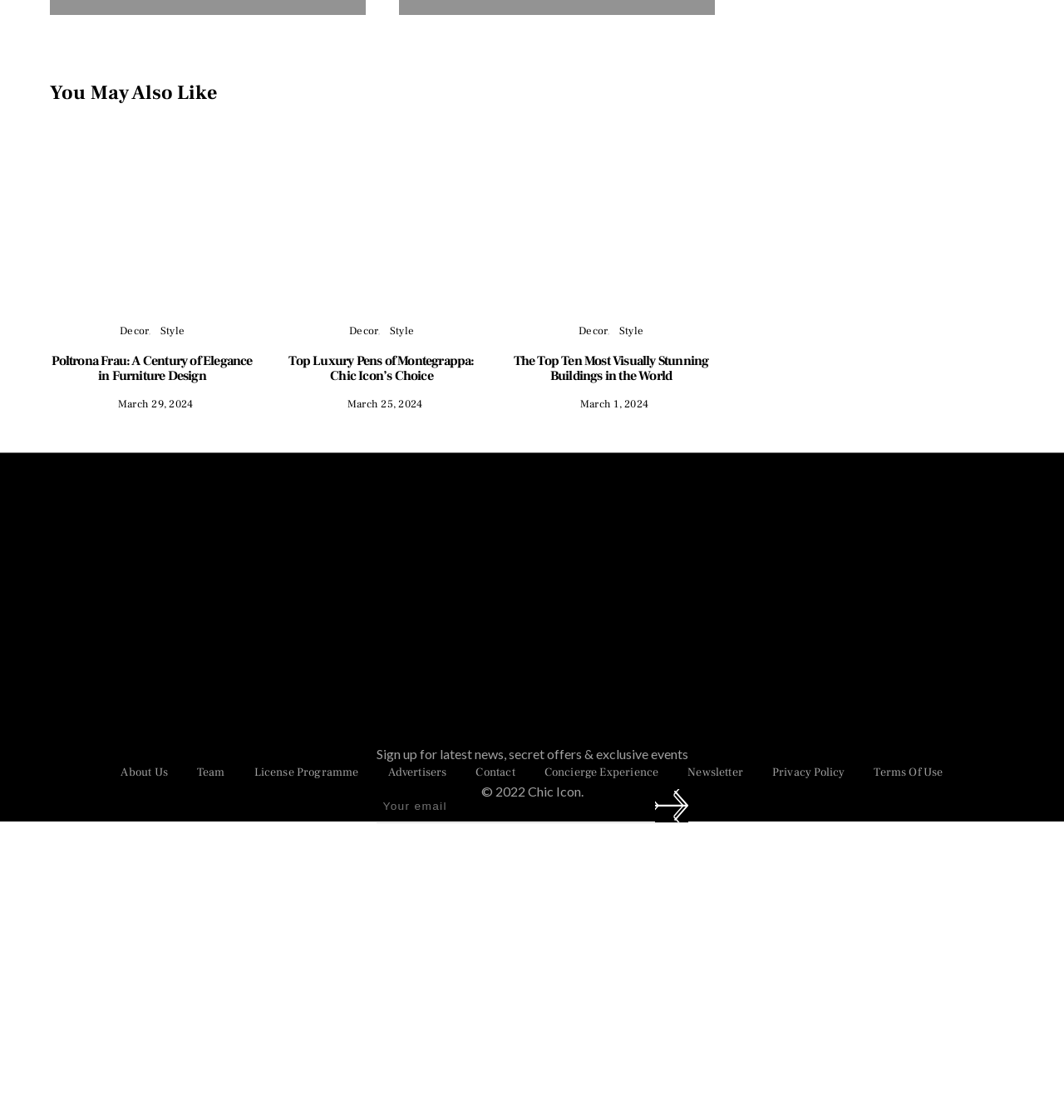Based on the element description: "Style", identify the bounding box coordinates for this UI element. The coordinates must be four float numbers between 0 and 1, listed as [left, top, right, bottom].

[0.582, 0.521, 0.605, 0.533]